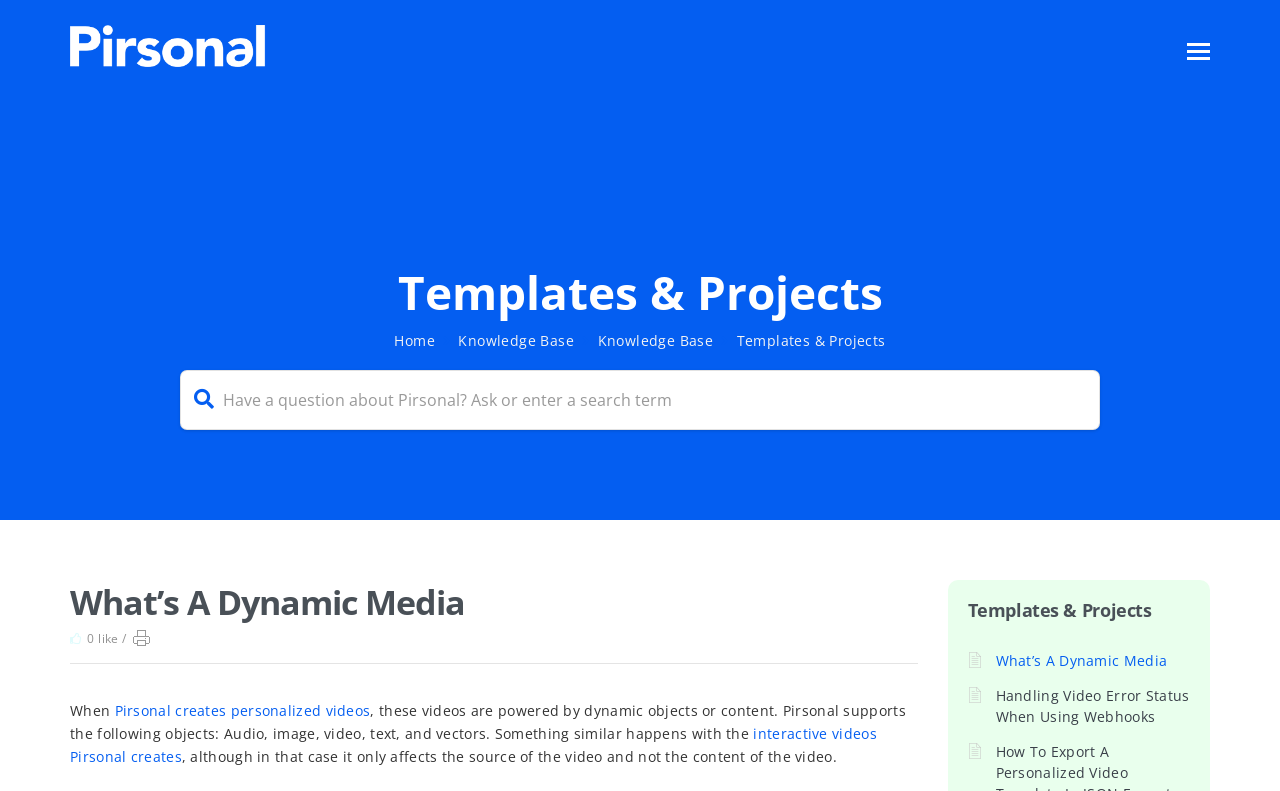Locate the bounding box coordinates of the element that should be clicked to execute the following instruction: "Explore the 'Templates & Projects' section".

[0.055, 0.341, 0.945, 0.398]